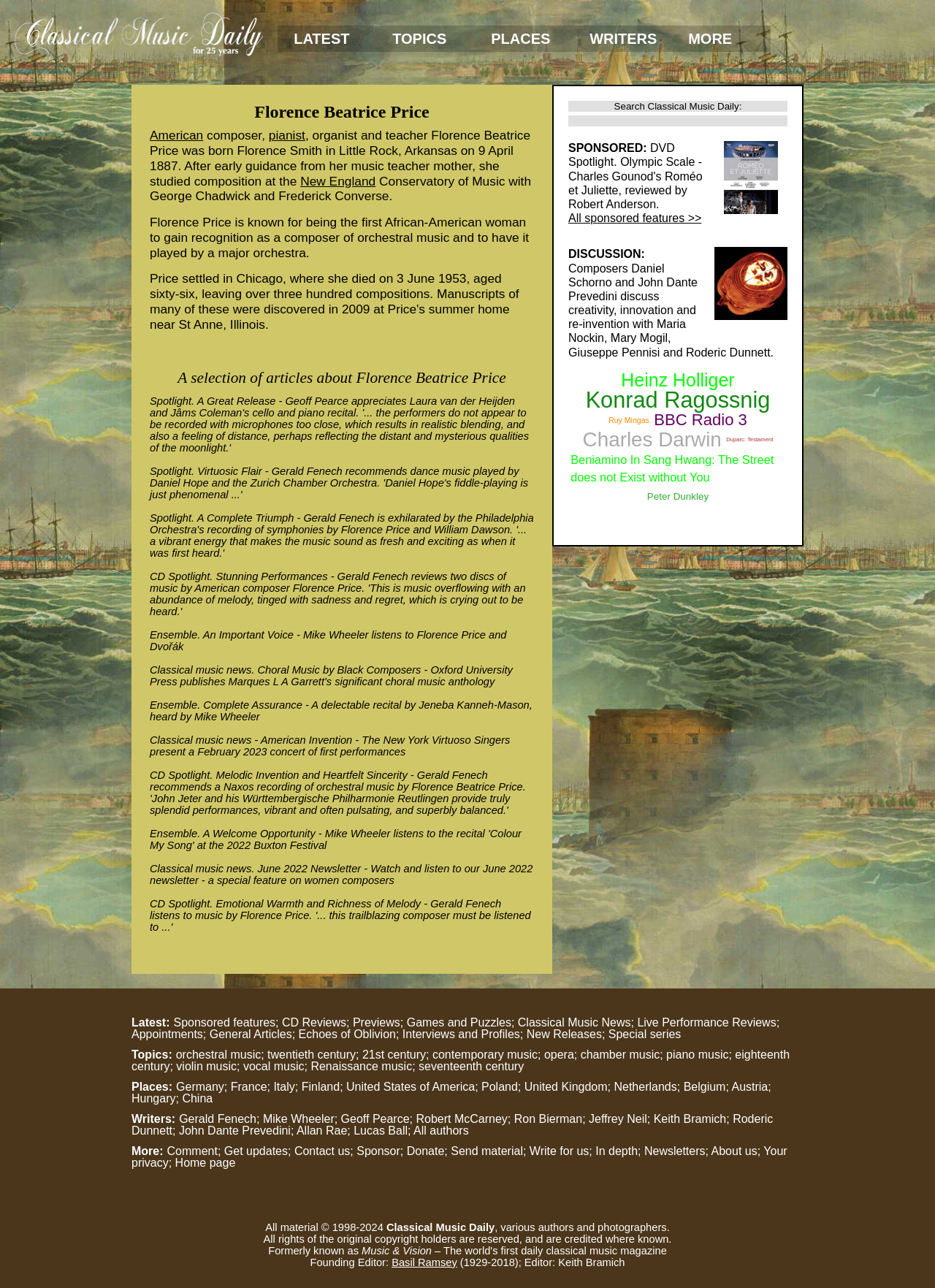Use one word or a short phrase to answer the question provided: 
How many images are there on the webpage?

3